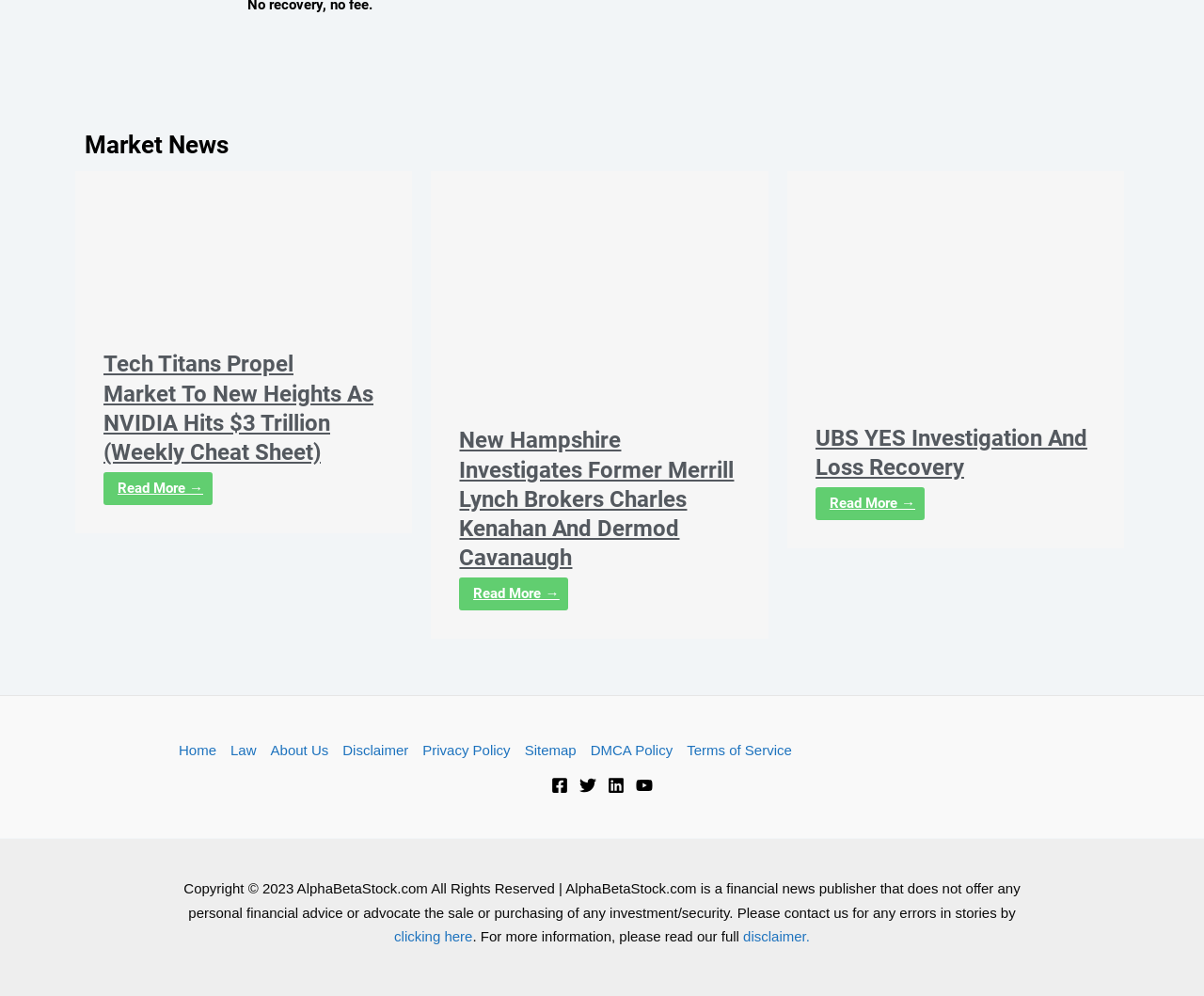Using the description: "Law", determine the UI element's bounding box coordinates. Ensure the coordinates are in the format of four float numbers between 0 and 1, i.e., [left, top, right, bottom].

[0.186, 0.742, 0.219, 0.766]